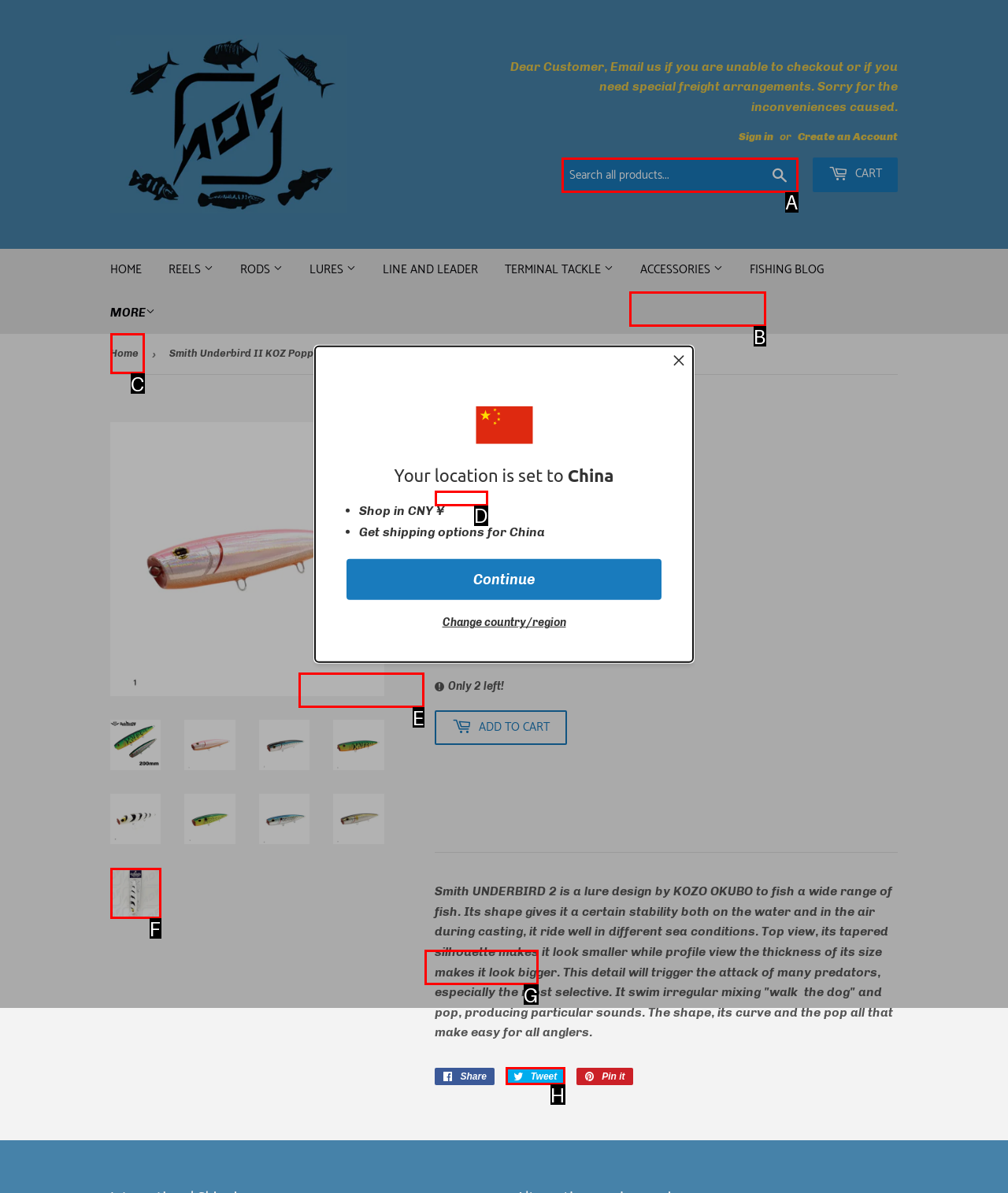Tell me which one HTML element best matches the description: Tweet Tweet on Twitter Answer with the option's letter from the given choices directly.

H